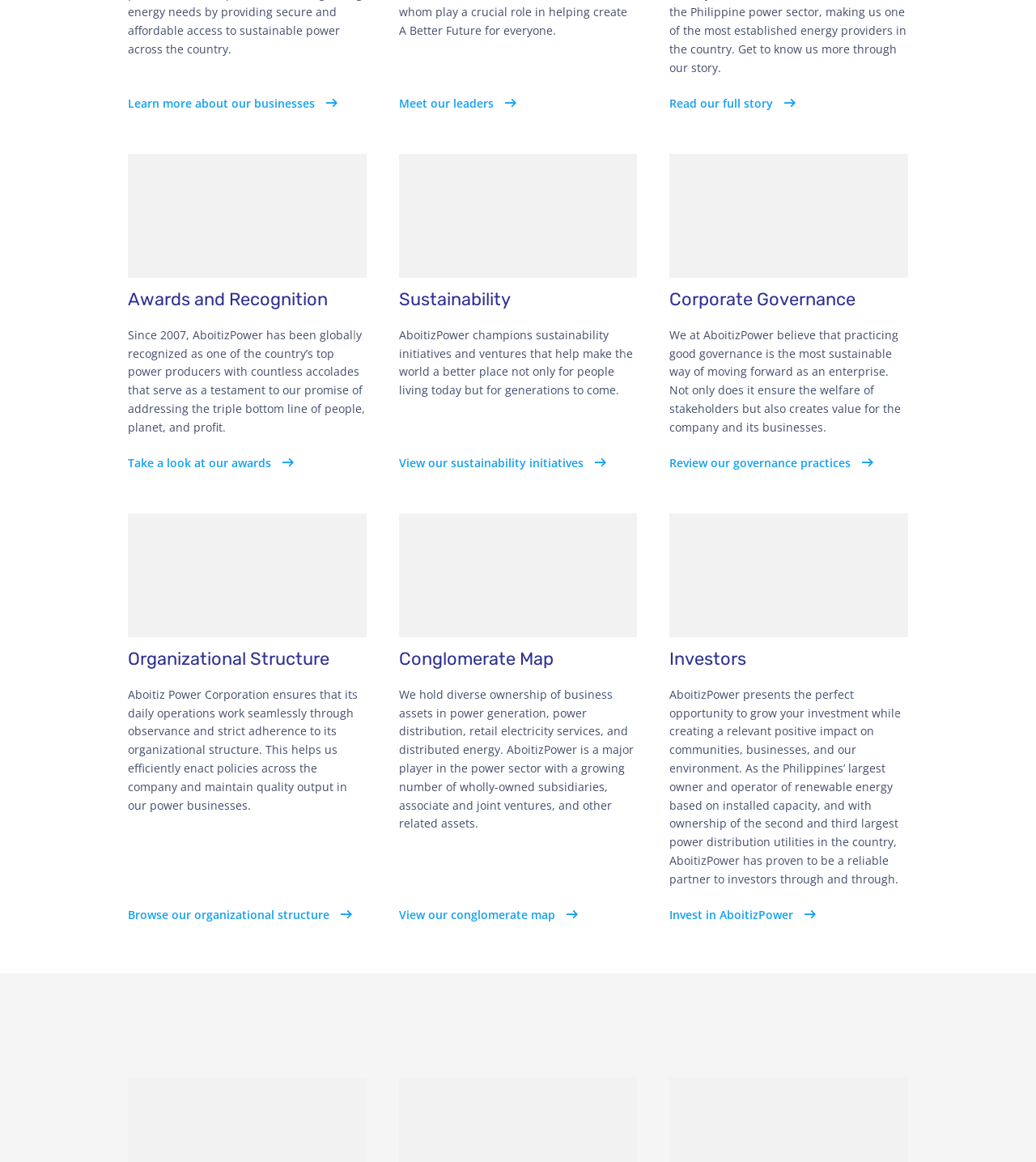Please examine the image and answer the question with a detailed explanation:
What is the topic of the third article?

The third article has a heading element with the text 'Corporate Governance', which indicates that the topic of the third article is Corporate Governance.